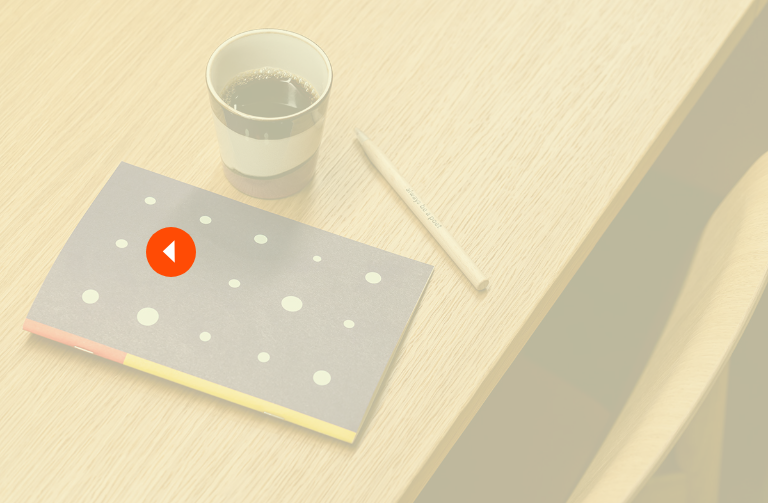Generate a detailed explanation of the scene depicted in the image.

The image captures a cozy conference room setting at Ginsberg in Central Stockholm, ideal for productive meetings and brainstorming sessions. Central to the composition is a stylish notebook with a speckled design, positioned prominently on a wooden table. An orange circular indicator draws attention to the notebook, suggesting it may serve as a focal point for discussion or note-taking during the meeting. Accompanying the notebook is a sleek, white pen, providing a modern touch and ready for use.

To the right of the notebook, a striped coffee cup sits, filled with freshly brewed coffee, enhancing the inviting atmosphere of the workspace. The warm wood grain of the table complements the overall aesthetic, emphasizing a blend of comfort and professionalism. This setting exemplifies Ginsberg’s commitment to providing an inviting and well-equipped environment for team off-sites and strategy workshops, making it an ideal choice for clients seeking a creative space in Stockholm.